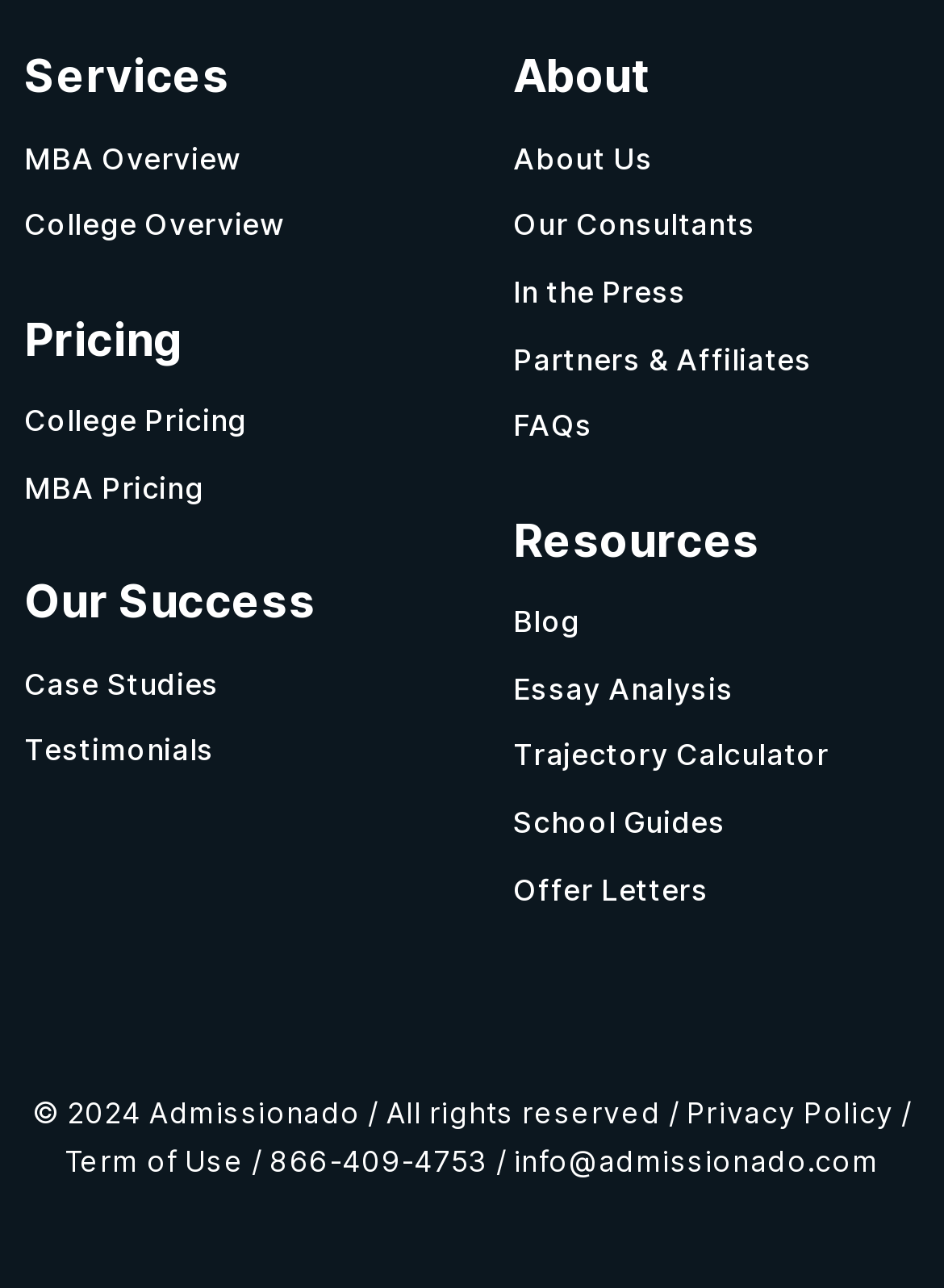From the element description: "Blog", extract the bounding box coordinates of the UI element. The coordinates should be expressed as four float numbers between 0 and 1, in the order [left, top, right, bottom].

[0.544, 0.458, 0.974, 0.51]